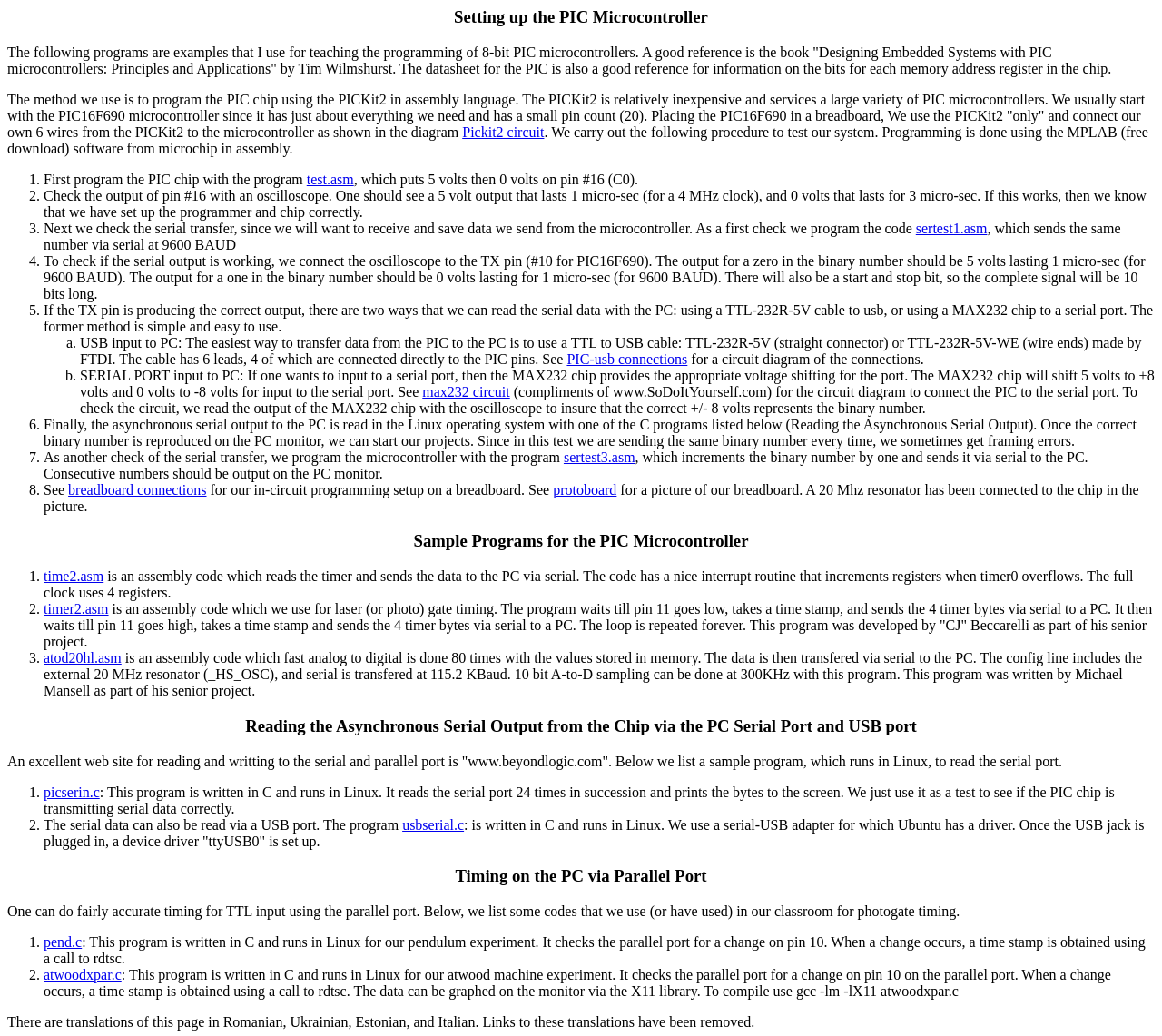What is the frequency of the serial output in the 'stest1.asm' program?
Look at the image and answer the question using a single word or phrase.

9600 BAUD